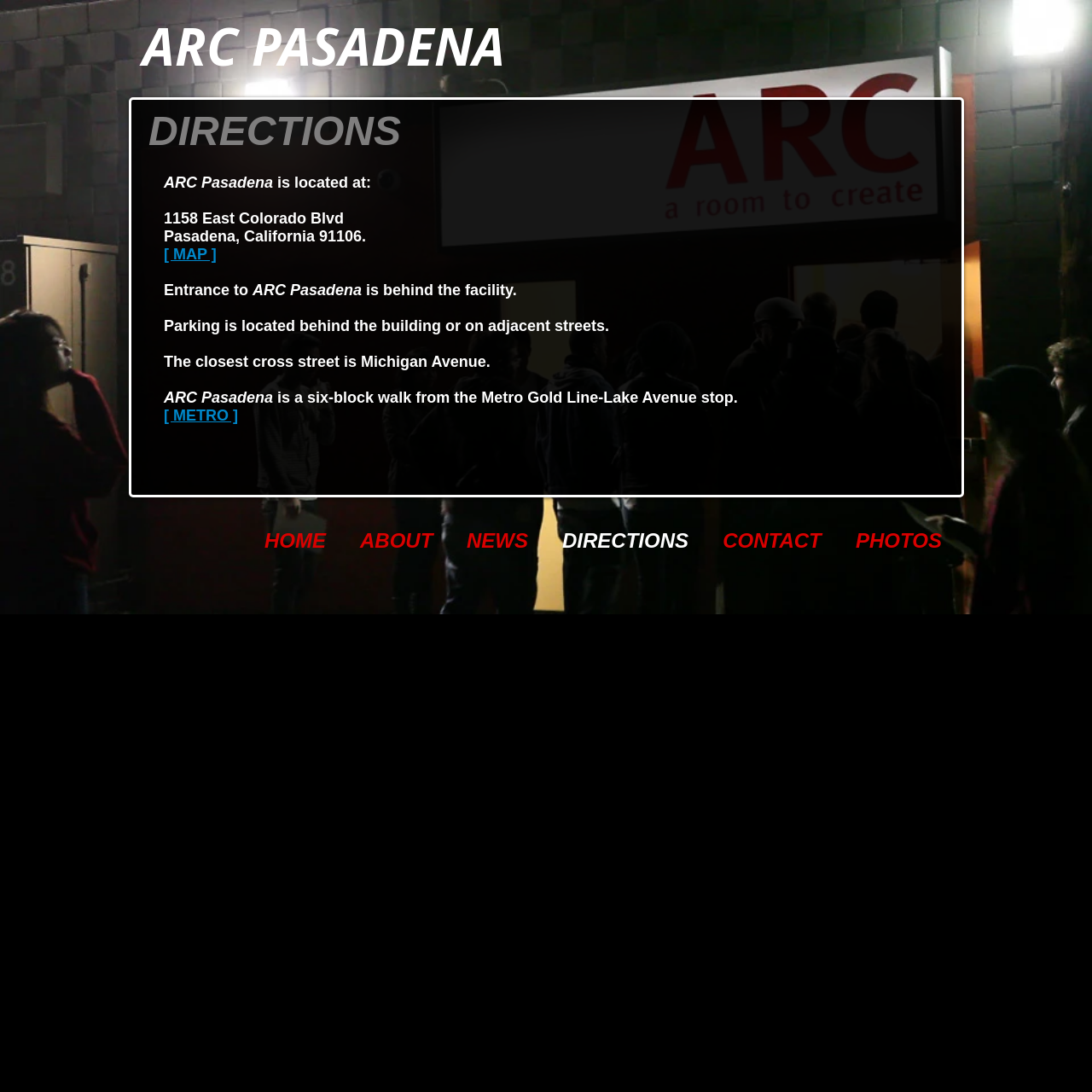Please identify the bounding box coordinates of the clickable area that will allow you to execute the instruction: "click on the METRO link".

[0.15, 0.373, 0.218, 0.388]